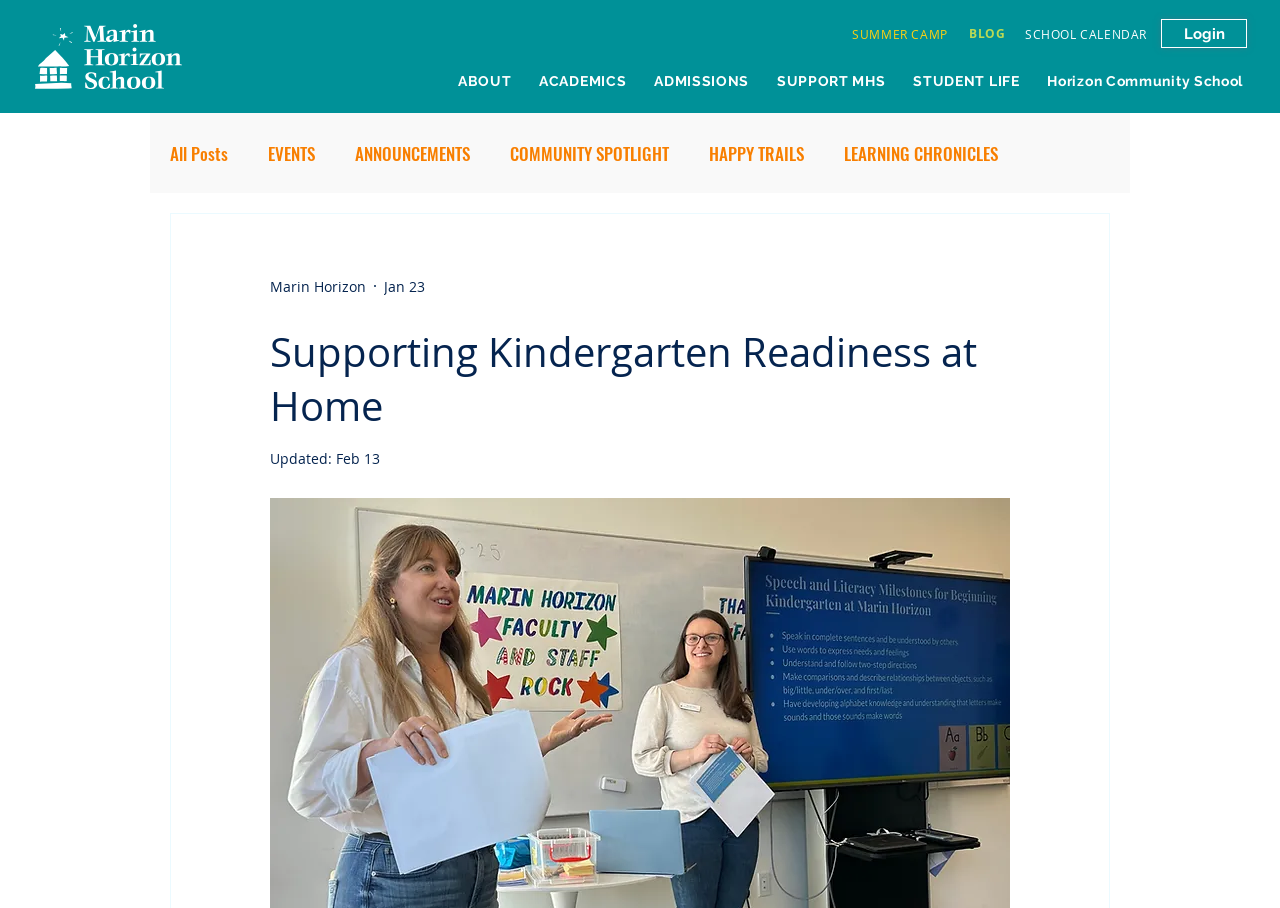Specify the bounding box coordinates of the element's area that should be clicked to execute the given instruction: "Login to the website". The coordinates should be four float numbers between 0 and 1, i.e., [left, top, right, bottom].

[0.907, 0.021, 0.974, 0.053]